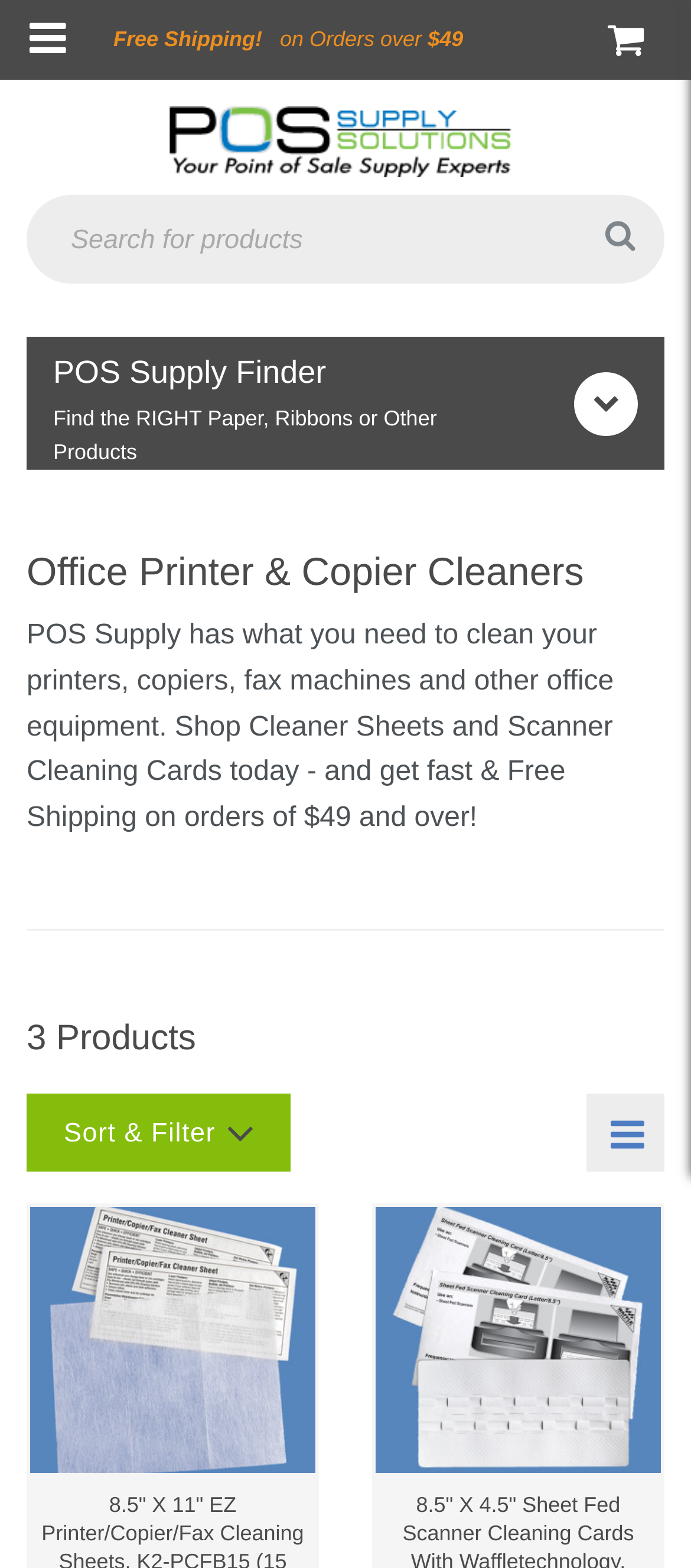Articulate a complete and detailed caption of the webpage elements.

The webpage is about POS Supply, a company that offers office printers and copiers cleaning products. At the top left corner, there is a button with an icon. Next to it, there is a text "Free Shipping!" followed by "on Orders over $49". On the top right corner, there is another button with an icon and a link to the company's solutions, which includes thermal receipt paper, register tape rolls, and more.

Below the top section, there is a search box where users can search for products. On the right side of the search box, there is a button with a magnifying glass icon. 

The main content of the webpage is divided into sections. The first section is headed by "POS Supply Finder" and has a subheading that says "Find the RIGHT Paper, Ribbons or Other Products". 

The next section is headed by "Office Printer & Copier Cleaners" and has a paragraph of text that describes the products offered by POS Supply, including cleaner sheets and scanner cleaning cards. The text also mentions that orders over $49 qualify for fast and free shipping.

Below this section, there is a header that lists 3 products. On the right side of the header, there is a button with an icon and a link to sort and filter the products. 

The webpage then lists three products, each with a link and an image. The products are 8.5" x 11" EZ Printer/Copier/Fax Cleaning Sheets, 8.5" x 4.5" Sheet Fed Scanner Cleaning Cards, and more.